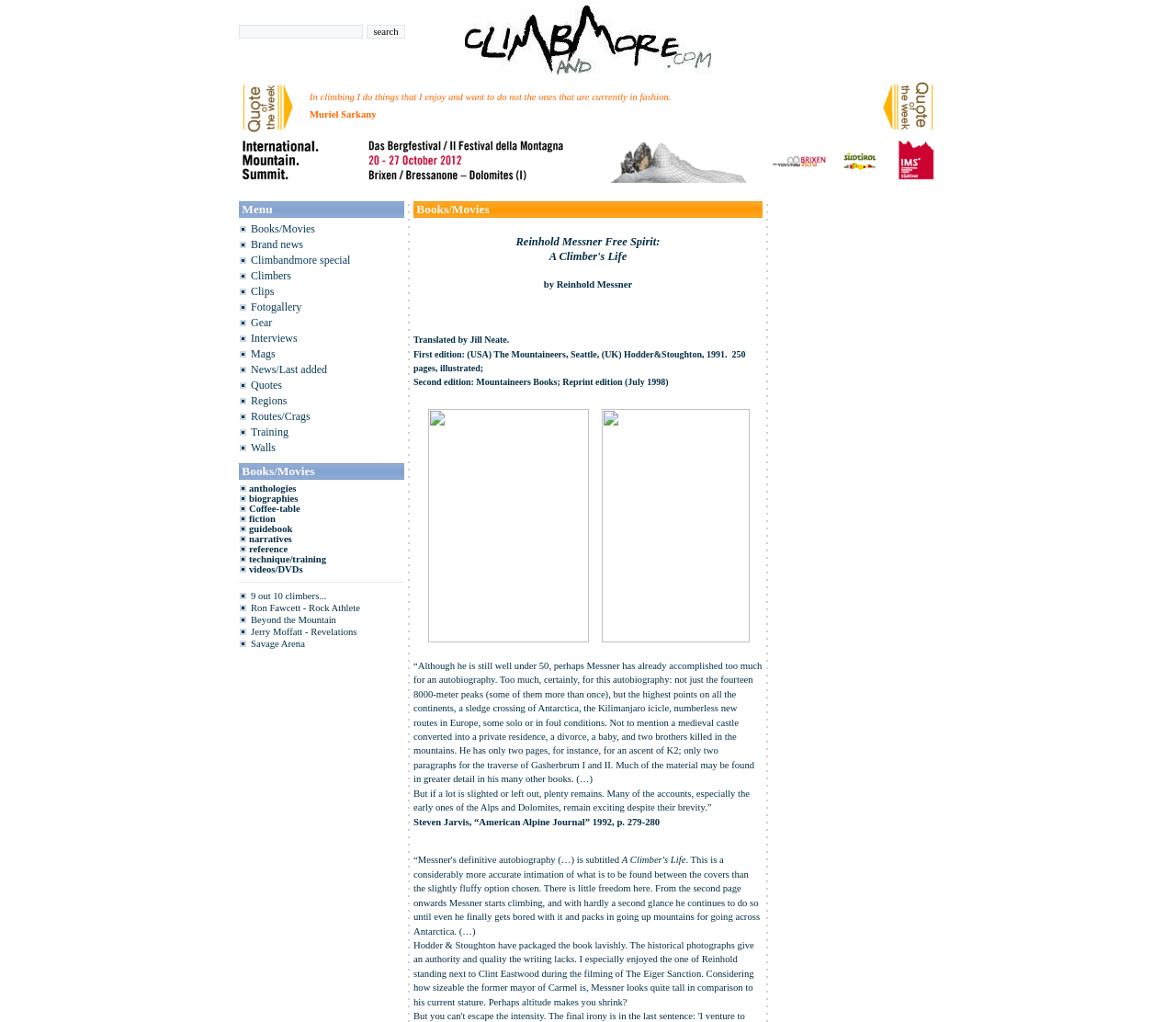Please determine the bounding box coordinates of the section I need to click to accomplish this instruction: "search for climbing".

[0.203, 0.024, 0.309, 0.037]